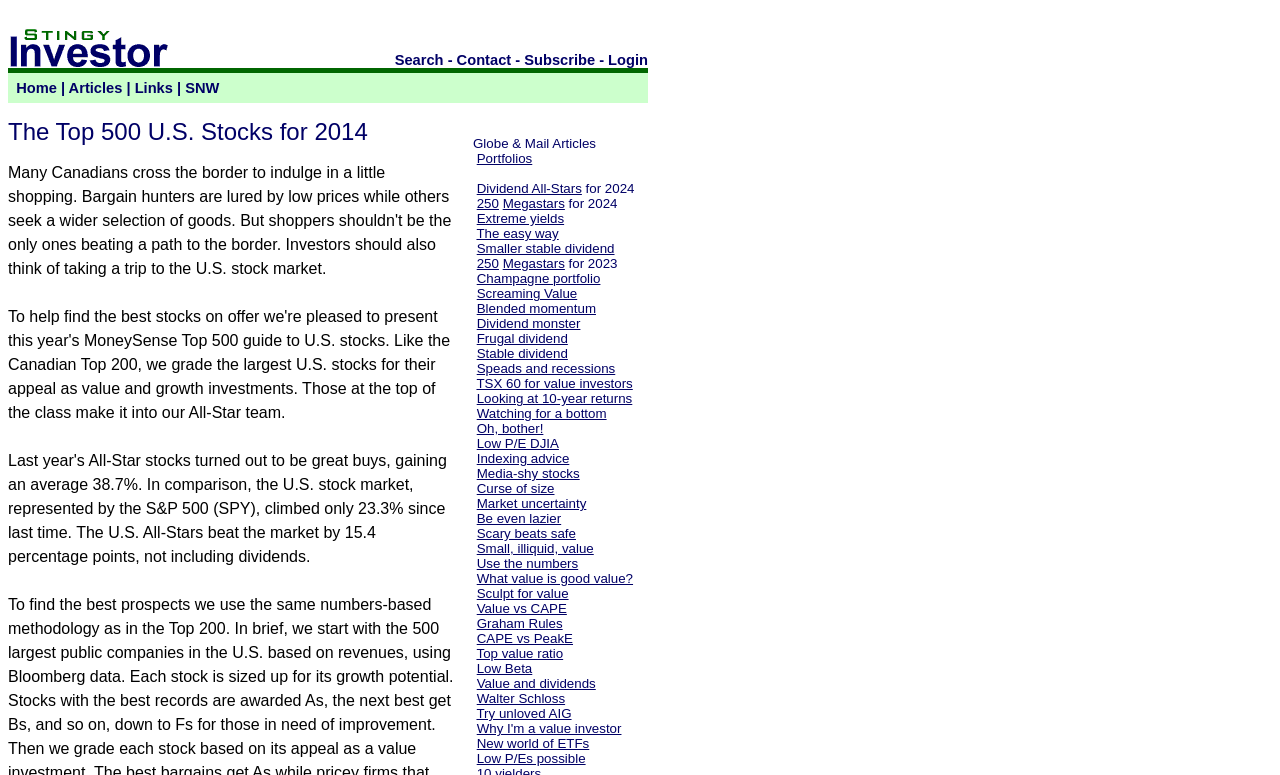Given the description of the UI element: "New world of ETFs", predict the bounding box coordinates in the form of [left, top, right, bottom], with each value being a float between 0 and 1.

[0.372, 0.95, 0.46, 0.969]